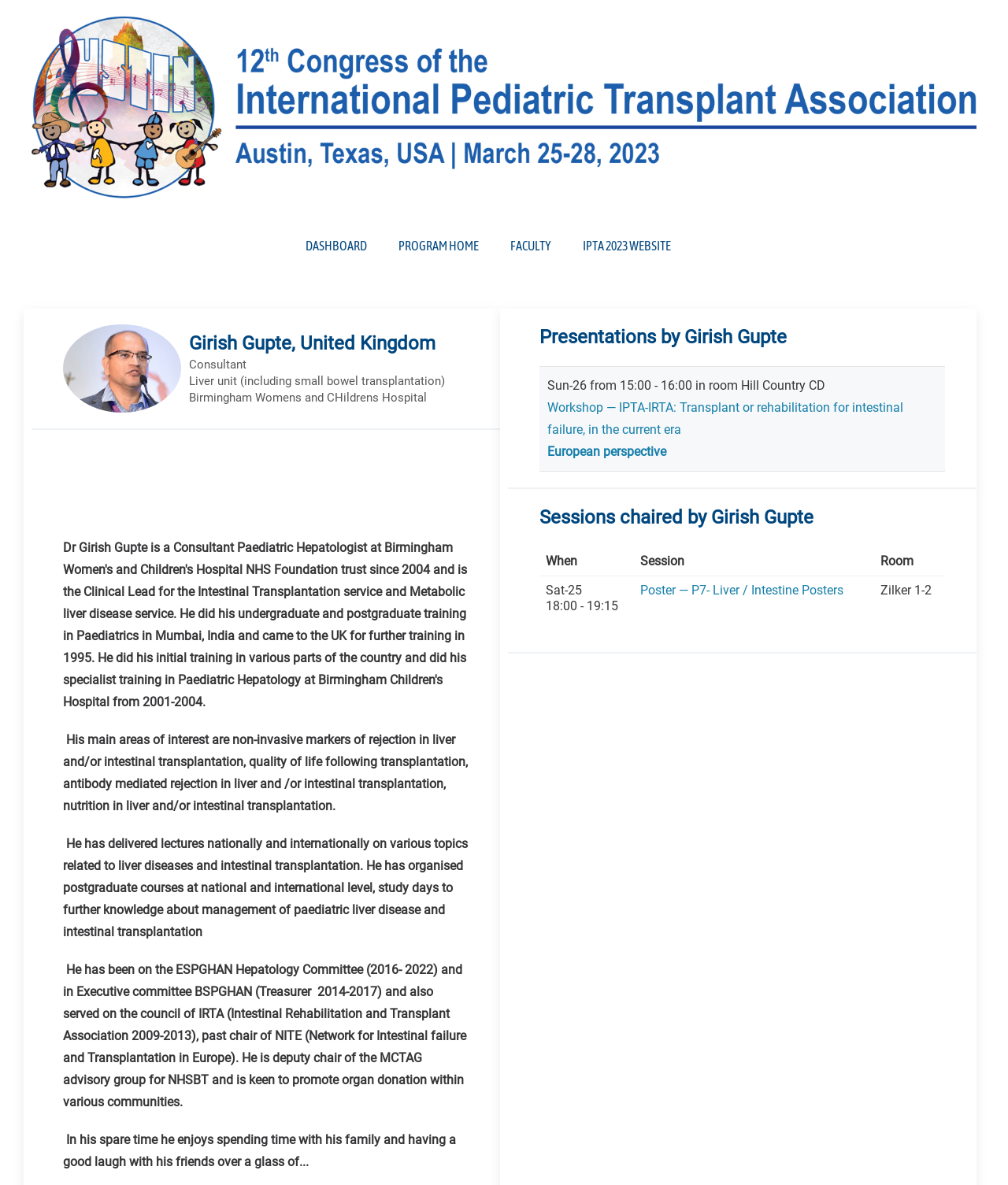Using the provided element description, identify the bounding box coordinates as (top-left x, top-left y, bottom-right x, bottom-right y). Ensure all values are between 0 and 1. Description: Comment

None